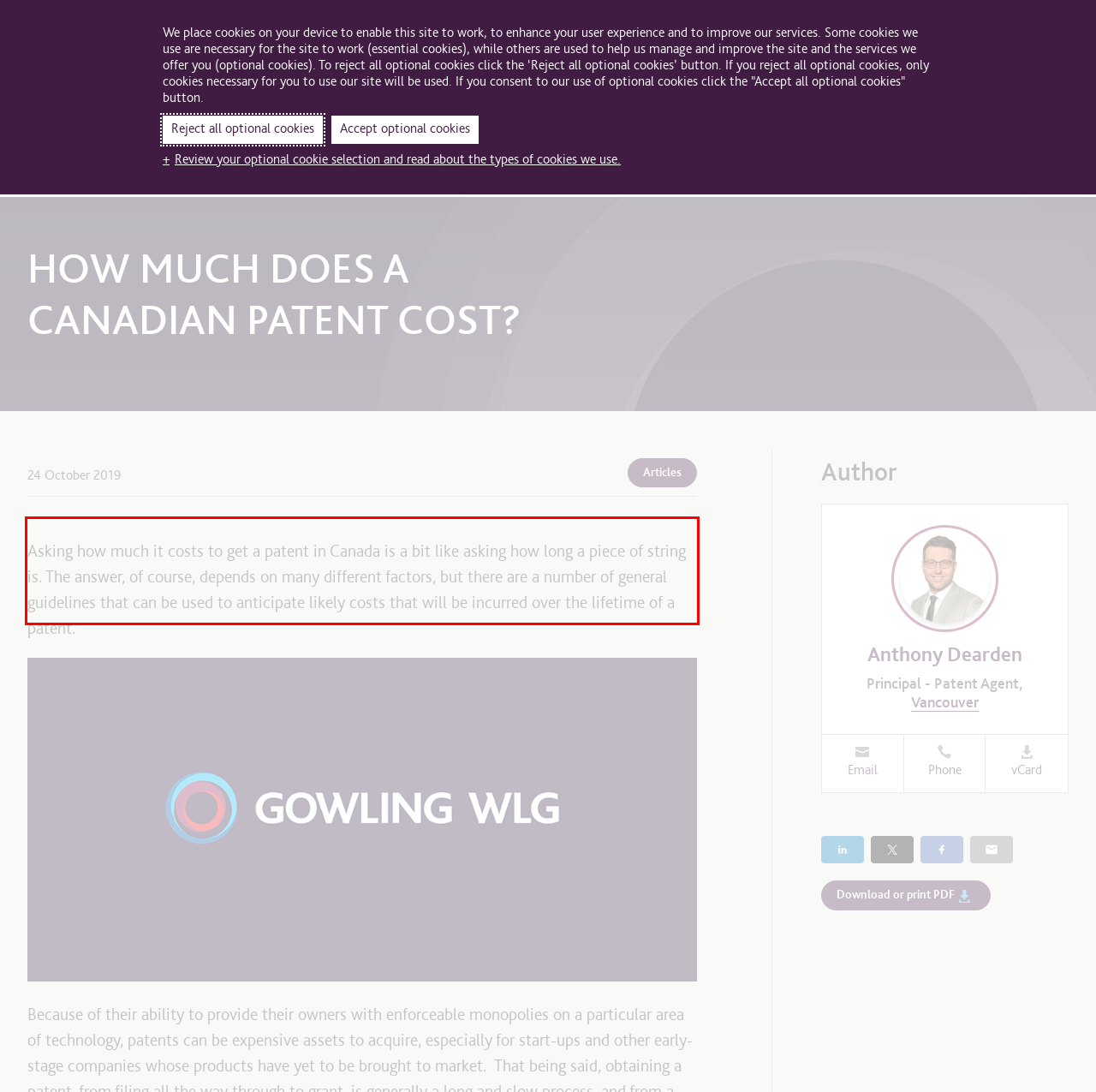Examine the webpage screenshot, find the red bounding box, and extract the text content within this marked area.

Asking how much it costs to get a patent in Canada is a bit like asking how long a piece of string is. The answer, of course, depends on many different factors, but there are a number of general guidelines that can be used to anticipate likely costs that will be incurred over the lifetime of a patent.